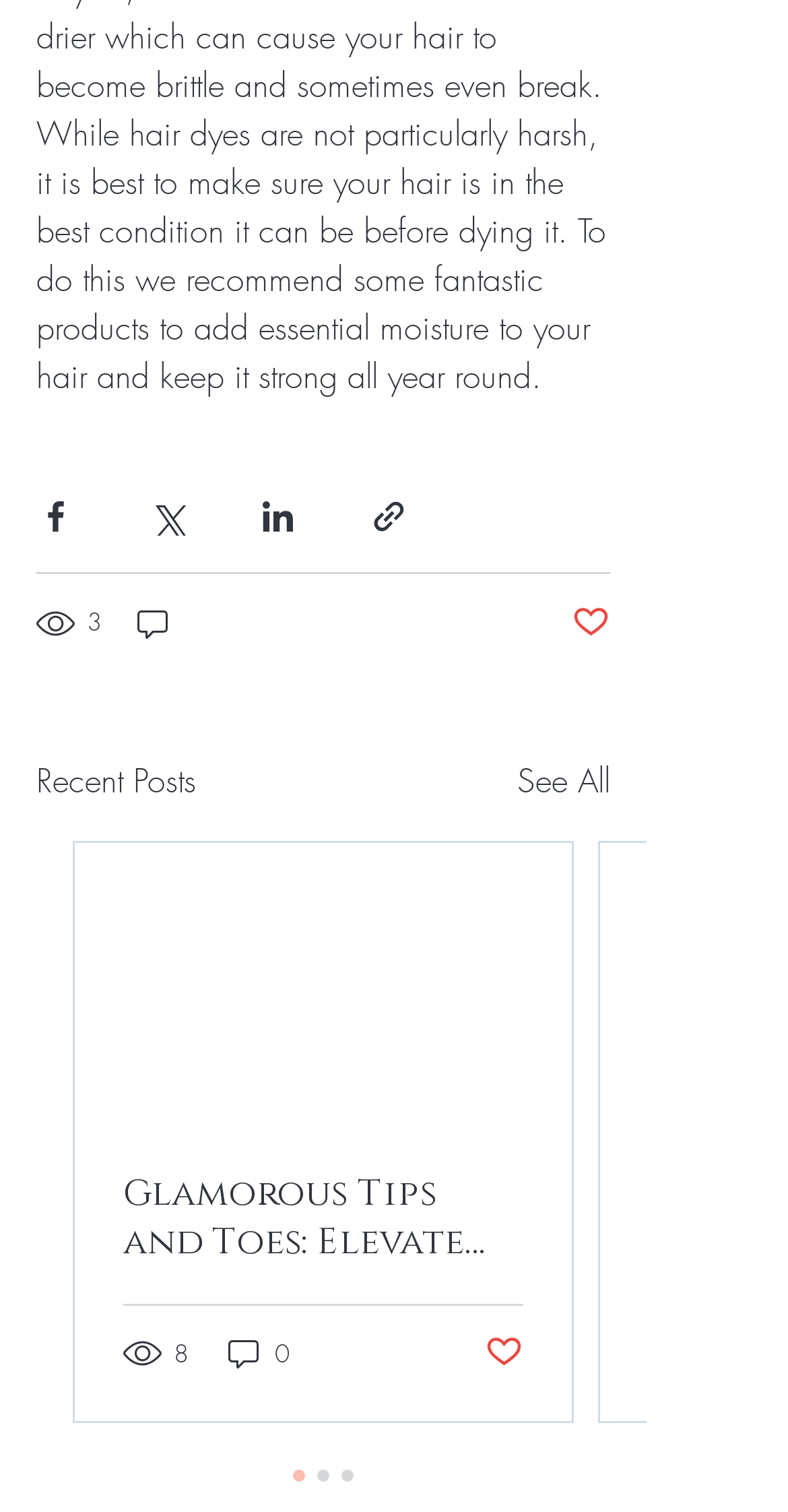What is the purpose of the buttons on the top?
Answer the question based on the image using a single word or a brief phrase.

Share posts